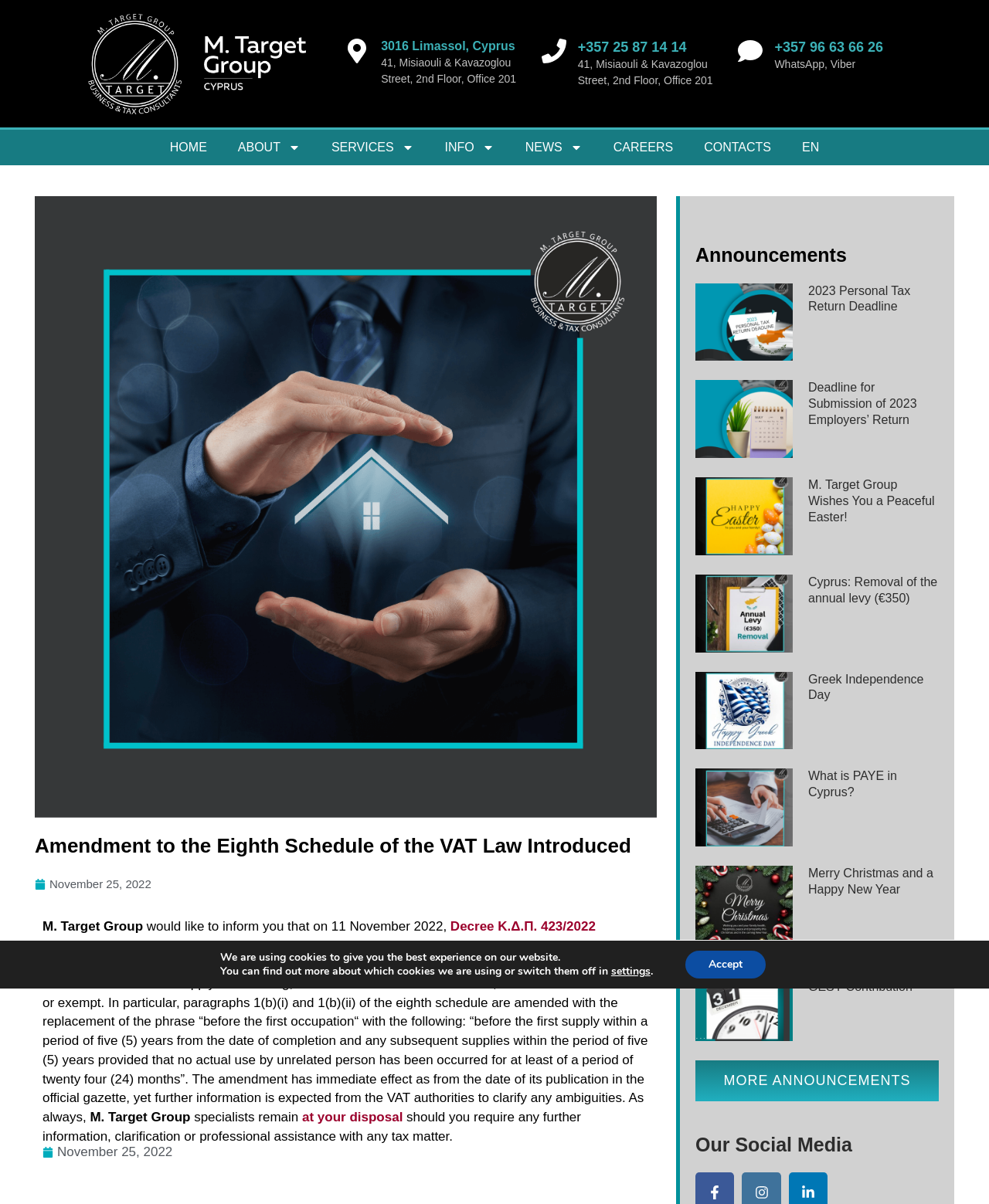Kindly determine the bounding box coordinates for the clickable area to achieve the given instruction: "Click the HOME link".

[0.156, 0.108, 0.225, 0.137]